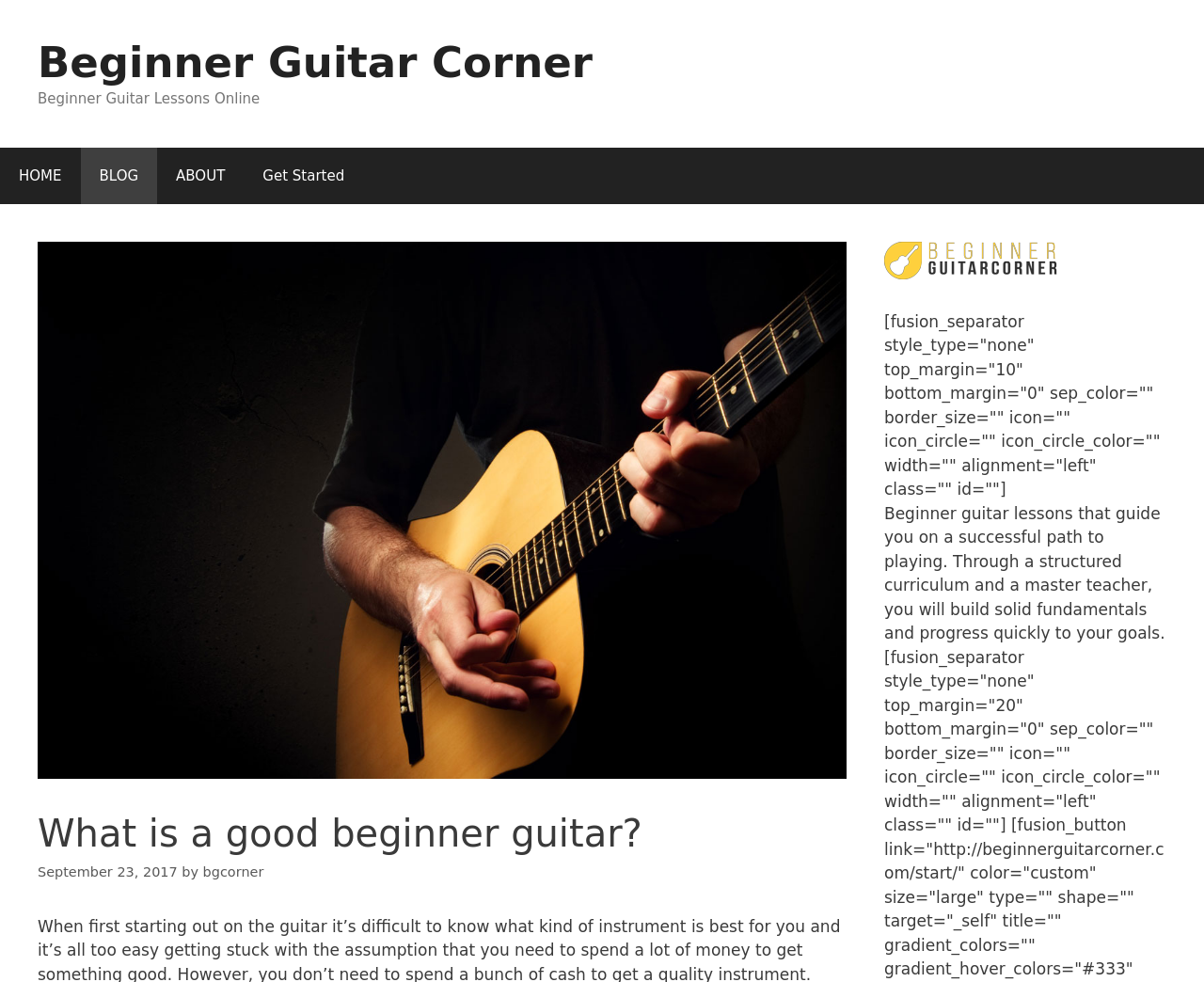Using the element description HOME, predict the bounding box coordinates for the UI element. Provide the coordinates in (top-left x, top-left y, bottom-right x, bottom-right y) format with values ranging from 0 to 1.

[0.0, 0.15, 0.067, 0.207]